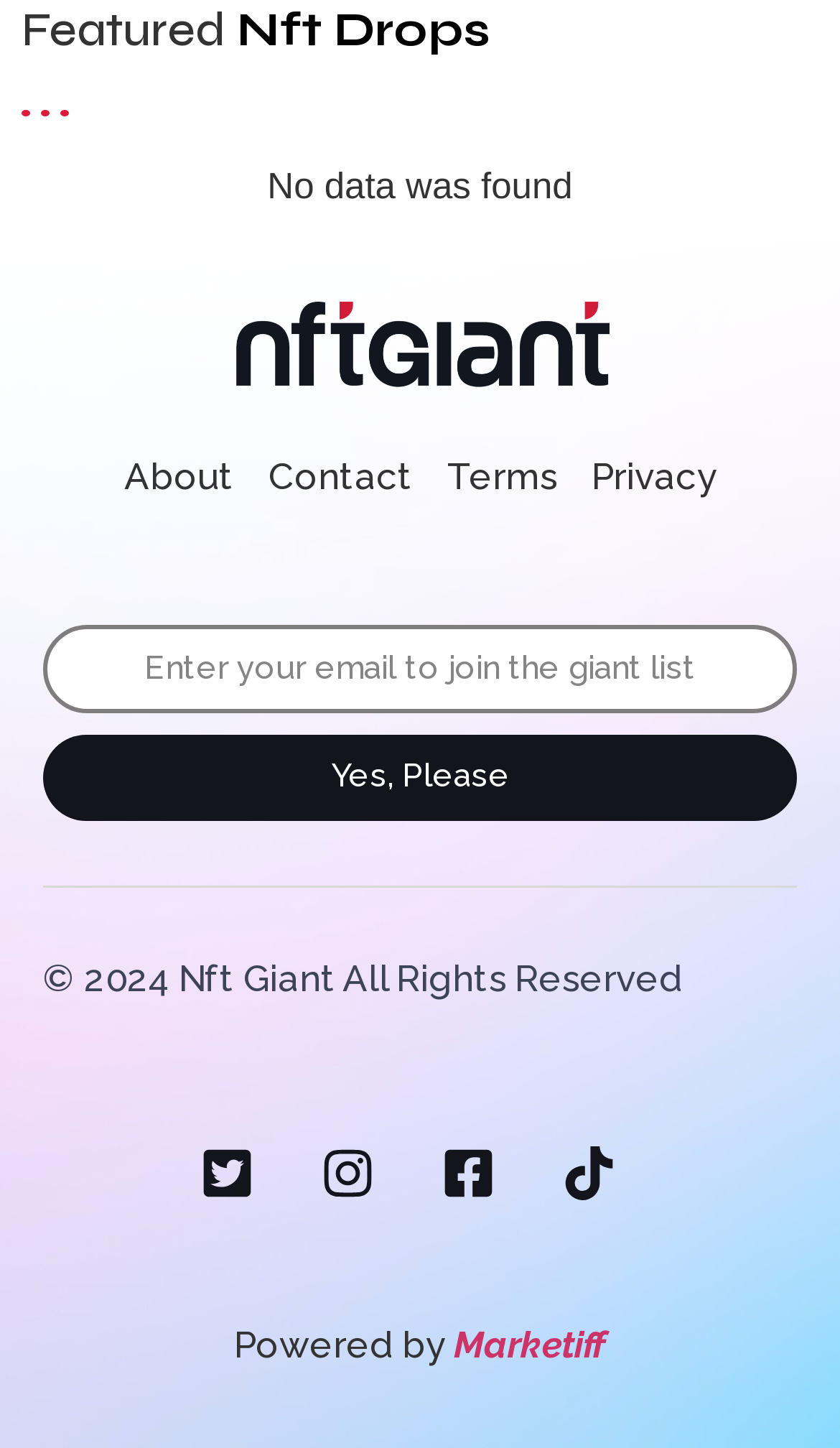What is the name of the company that powers this website?
Kindly offer a comprehensive and detailed response to the question.

The company that powers this website is Marketiff, as indicated by the link element 'Marketiff' located at the bottom of the webpage with bounding box coordinates [0.54, 0.914, 0.722, 0.944].